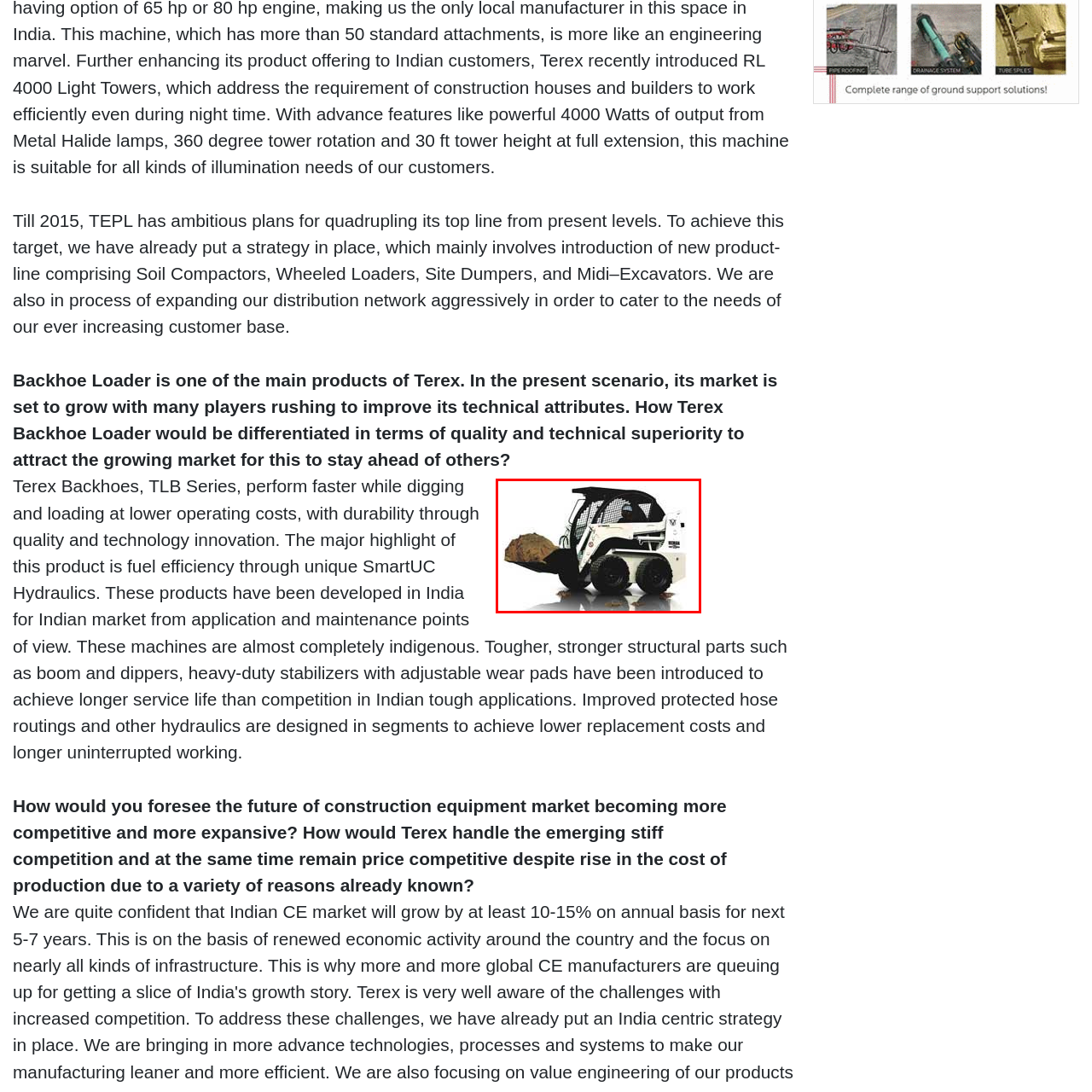Illustrate the image within the red boundary with a detailed caption.

The image showcases a Skid Steer Loader, a versatile piece of construction equipment designed for a variety of tasks. This compact machine is characterized by its unique design, featuring a wide bucket in front that allows it to easily lift and transport materials such as soil, gravel, and debris. The operator can be seen inside, indicating active use, which highlights the loader's practical application on job sites. With its four wheeled configuration and robust structure, this Skid Steer Loader is engineered for maneuverability and efficiency in tight spaces, making it an essential tool for construction, landscaping, and other heavy-duty applications. As part of Terex's innovative product line, this machine reflects the company's commitment to quality and technological advancement in the construction equipment market.